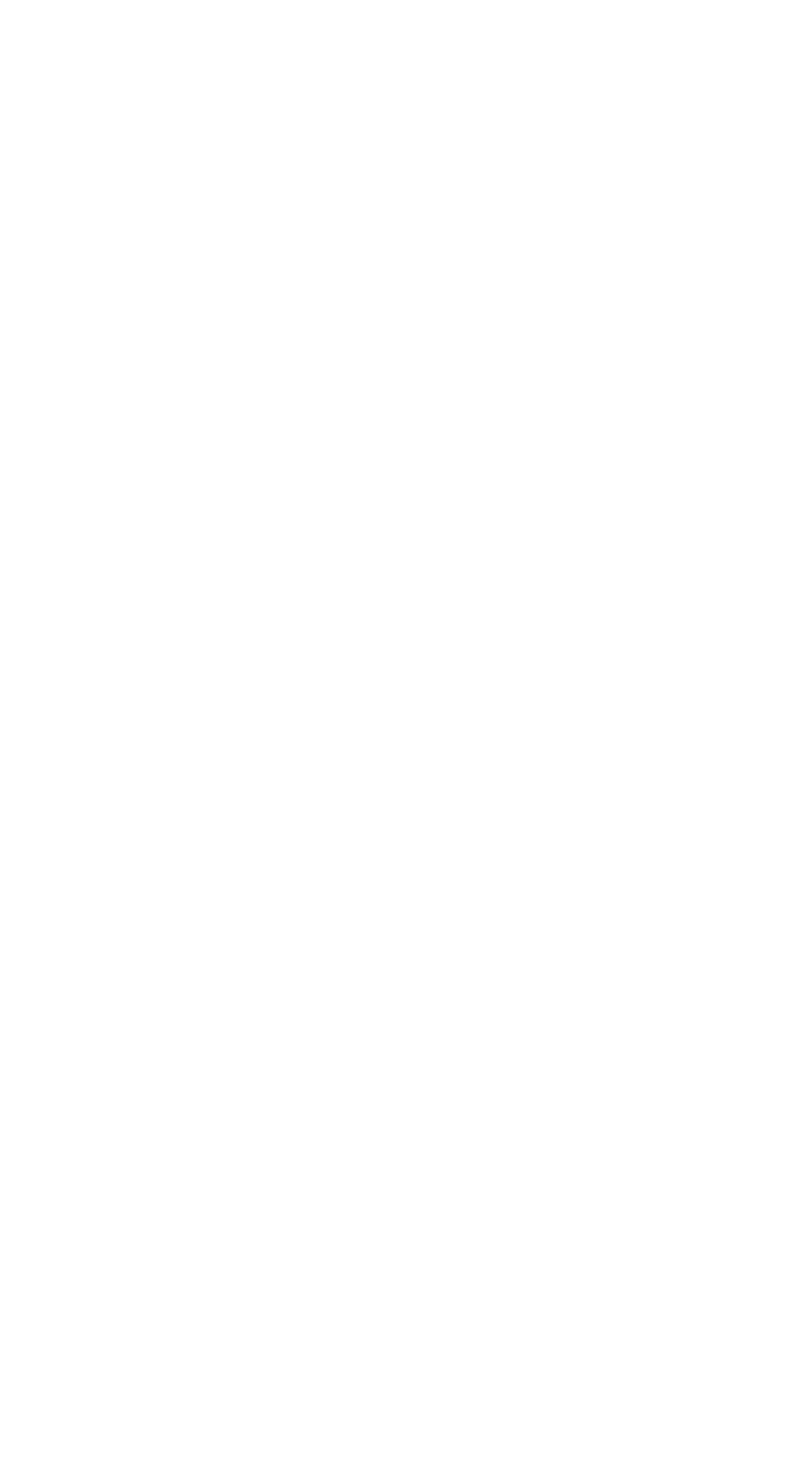Please determine the bounding box of the UI element that matches this description: Los Angeles Web Design Agency. The coordinates should be given as (top-left x, top-left y, bottom-right x, bottom-right y), with all values between 0 and 1.

[0.156, 0.477, 0.844, 0.511]